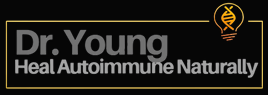What is the shape entwined with a DNA helix in the logo?
Please provide a detailed answer to the question.

The overall design incorporates a dark background with a clean, minimalist aesthetic, complemented by a lightbulb icon entwined with a DNA helix, symbolizing innovation and a scientific approach to health.